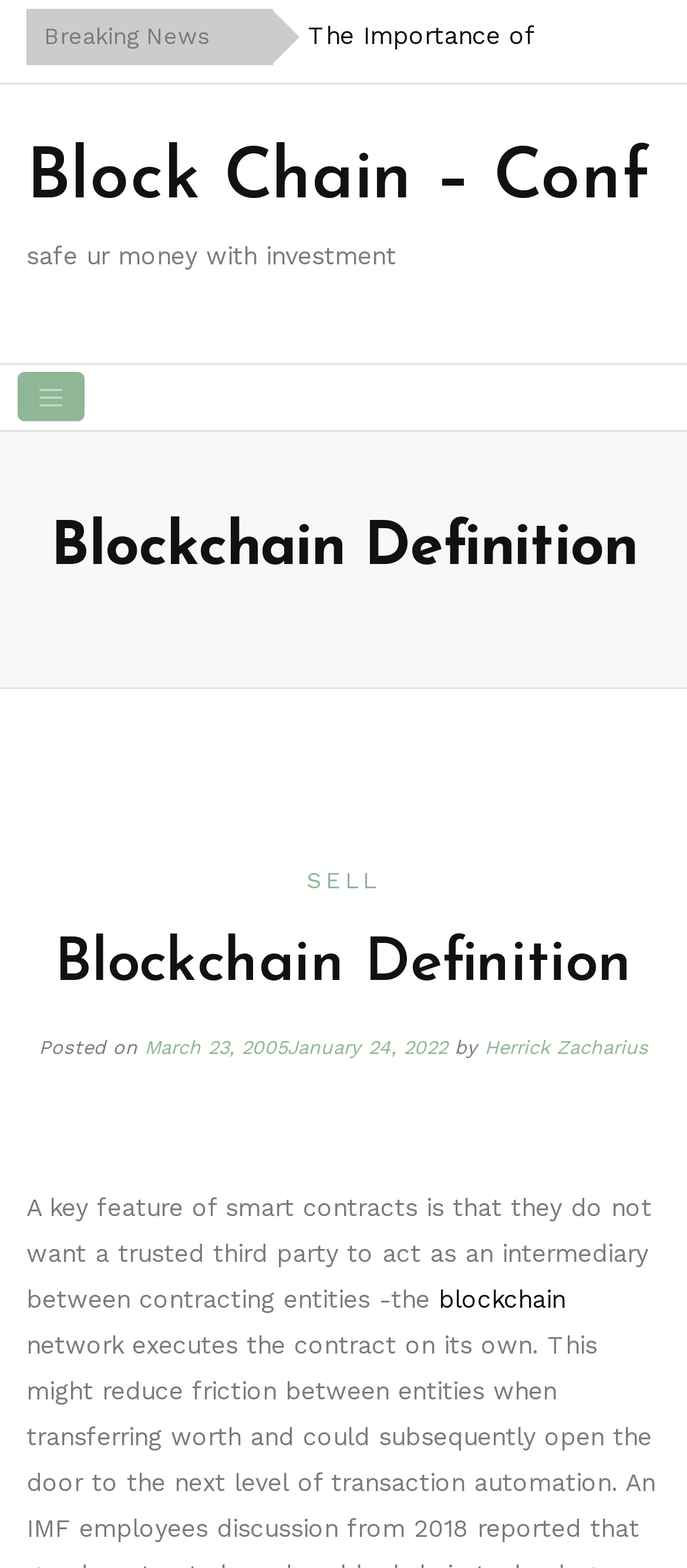Please provide a detailed answer to the question below based on the screenshot: 
Who is the author of the article?

I can see that the author of the article is mentioned as 'Herrick Zacharius' in the link 'Herrick Zacharius' which is located below the heading 'Blockchain Definition'.